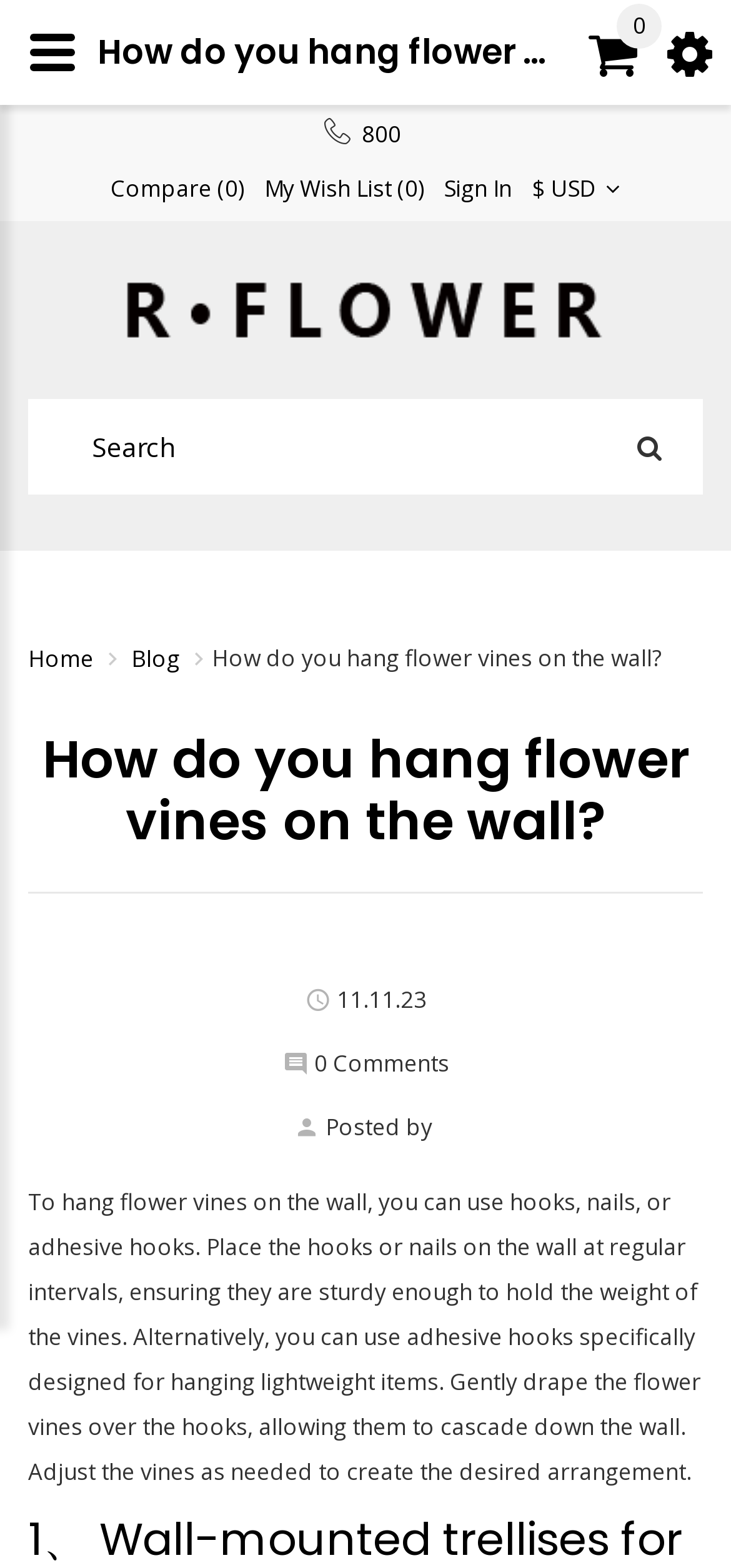Given the description of the UI element: "My Wish List (0)", predict the bounding box coordinates in the form of [left, top, right, bottom], with each value being a float between 0 and 1.

[0.362, 0.112, 0.579, 0.129]